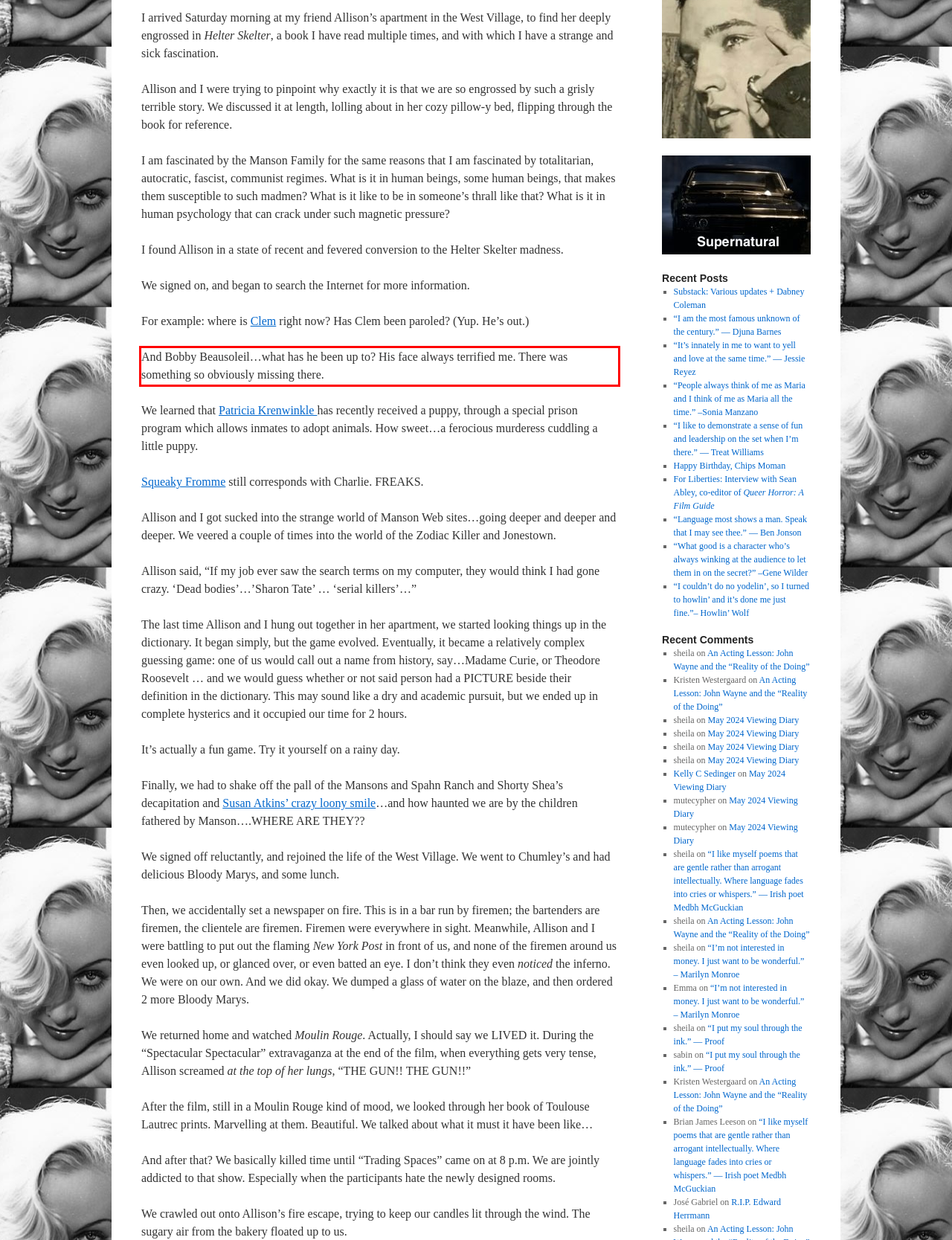Look at the screenshot of the webpage, locate the red rectangle bounding box, and generate the text content that it contains.

And Bobby Beausoleil…what has he been up to? His face always terrified me. There was something so obviously missing there.